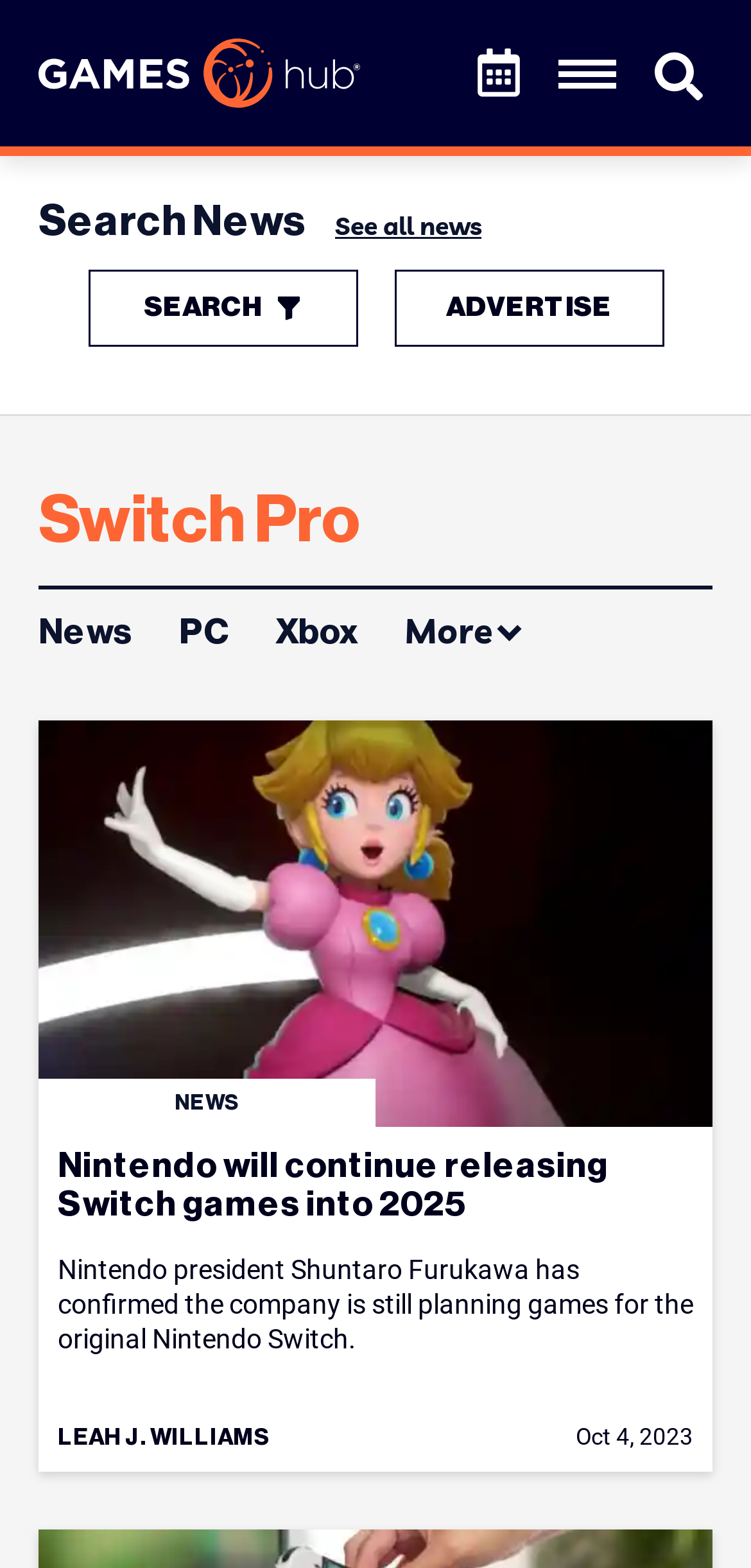What is the name of the logo on the top left?
From the screenshot, provide a brief answer in one word or phrase.

GamesHub Logo